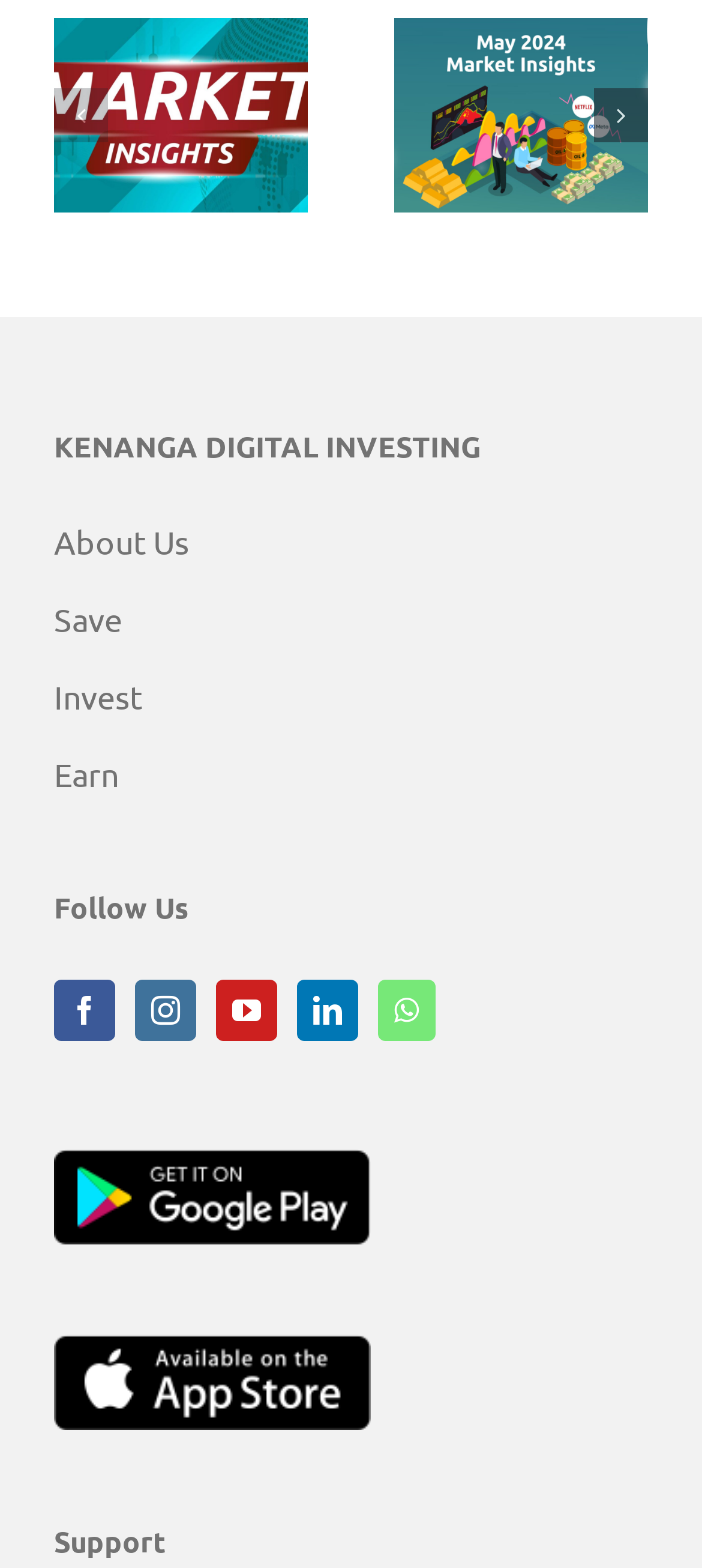Give a one-word or one-phrase response to the question: 
What is the name of the digital investing platform?

KENANGA DIGITAL INVESTING